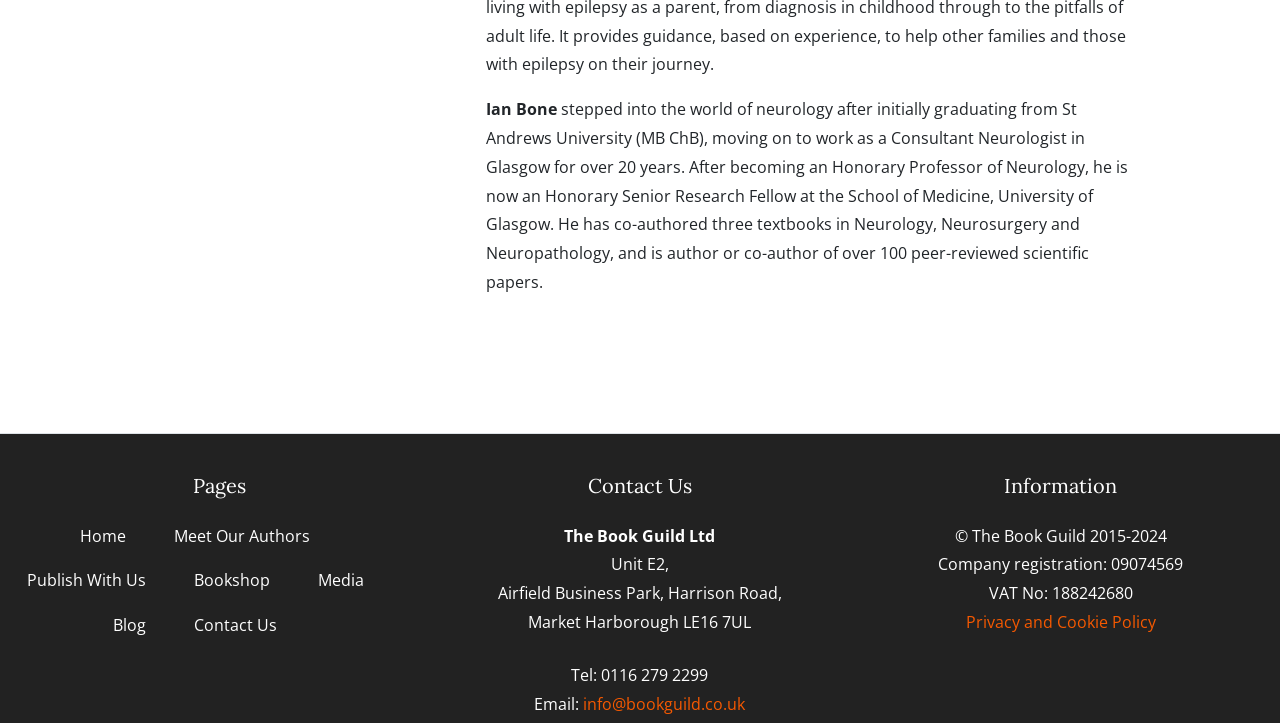Reply to the question with a single word or phrase:
What is the profession of Ian Bone?

Consultant Neurologist